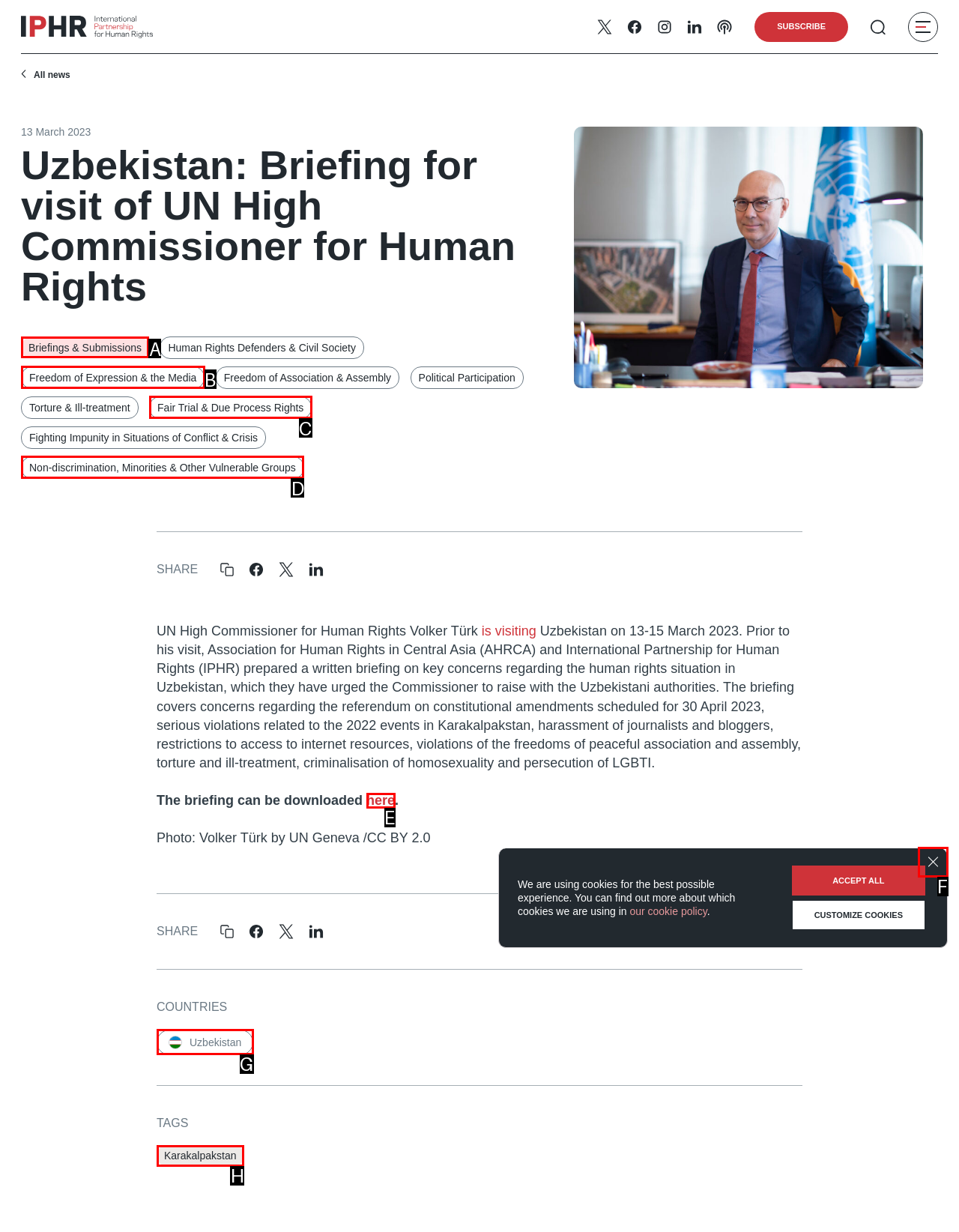Determine the option that aligns with this description: Briefings & Submissions
Reply with the option's letter directly.

A